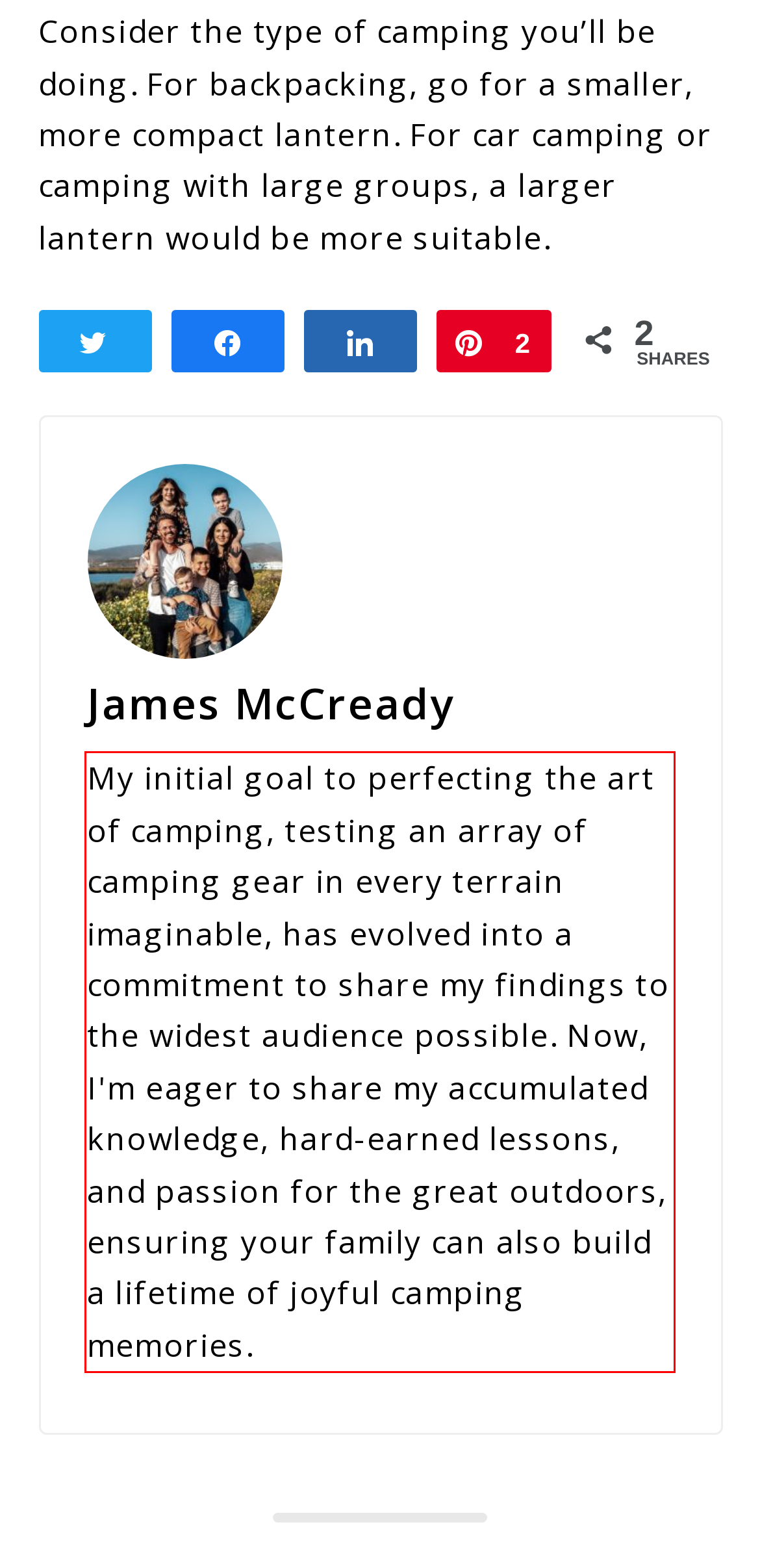Given a screenshot of a webpage containing a red bounding box, perform OCR on the text within this red bounding box and provide the text content.

My initial goal to perfecting the art of camping, testing an array of camping gear in every terrain imaginable, has evolved into a commitment to share my findings to the widest audience possible. Now, I'm eager to share my accumulated knowledge, hard-earned lessons, and passion for the great outdoors, ensuring your family can also build a lifetime of joyful camping memories.